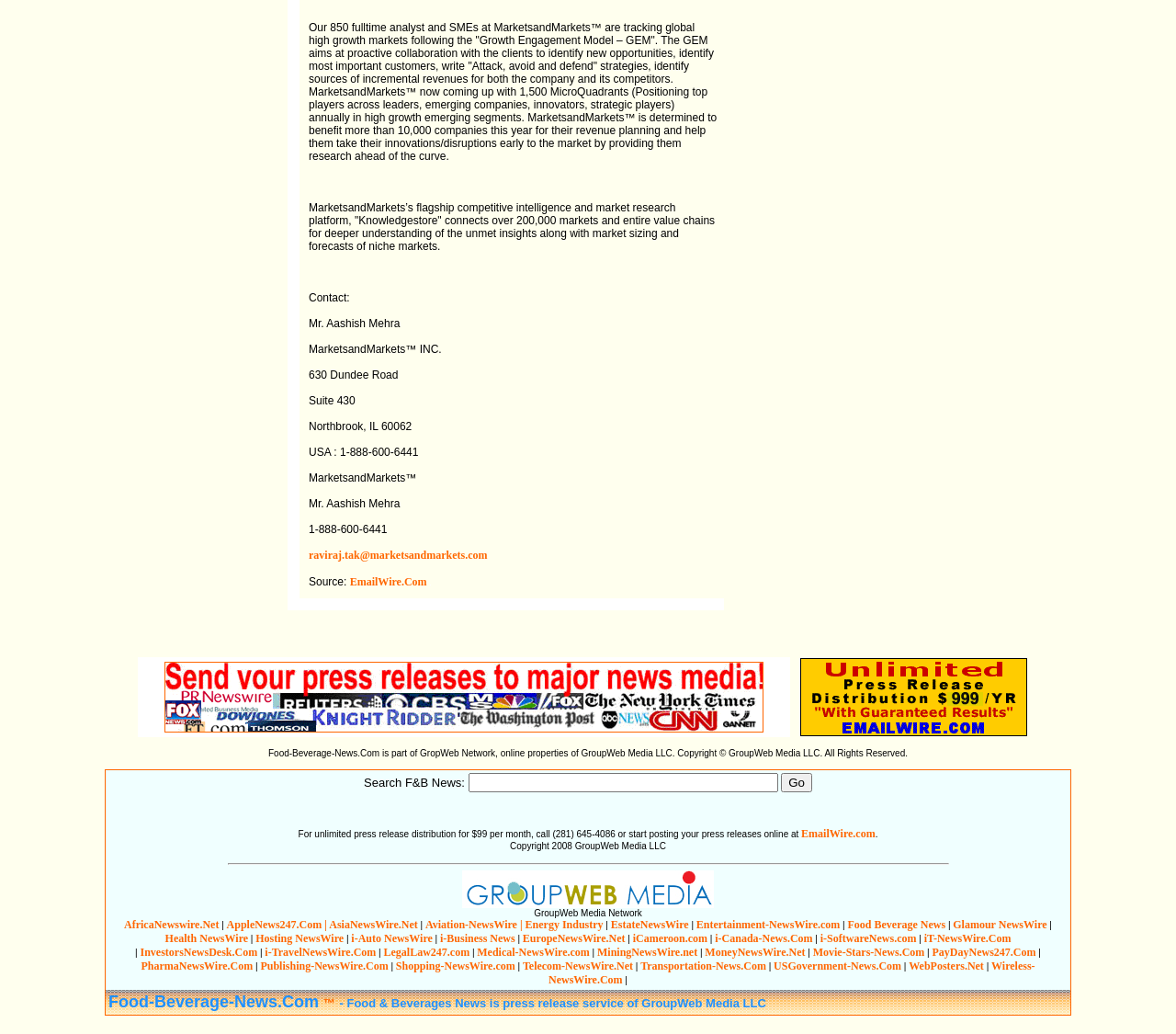Based on the image, provide a detailed and complete answer to the question: 
What is the purpose of Knowledgestore?

Knowledgestore is MarketsandMarkets' flagship competitive intelligence and market research platform, which connects over 200,000 markets and entire value chains for deeper understanding of the unmet insights along with market sizing and forecasts of niche markets.